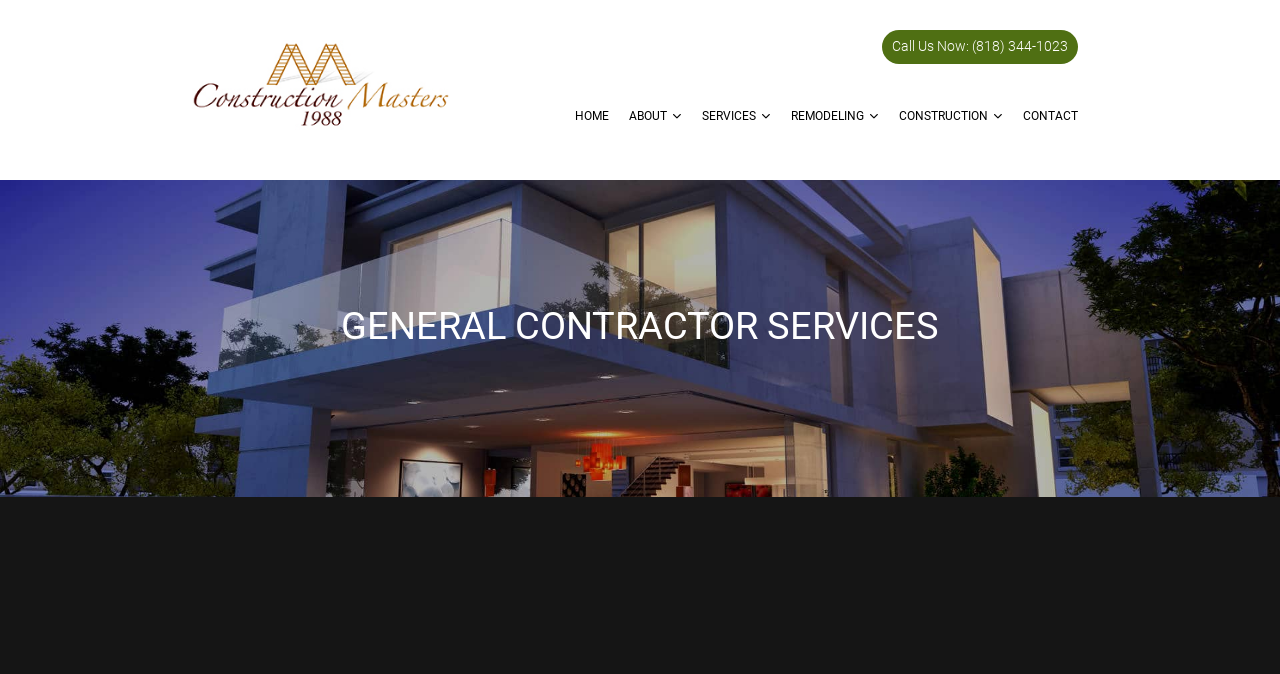Indicate the bounding box coordinates of the clickable region to achieve the following instruction: "Contact the company."

[0.791, 0.11, 0.85, 0.237]